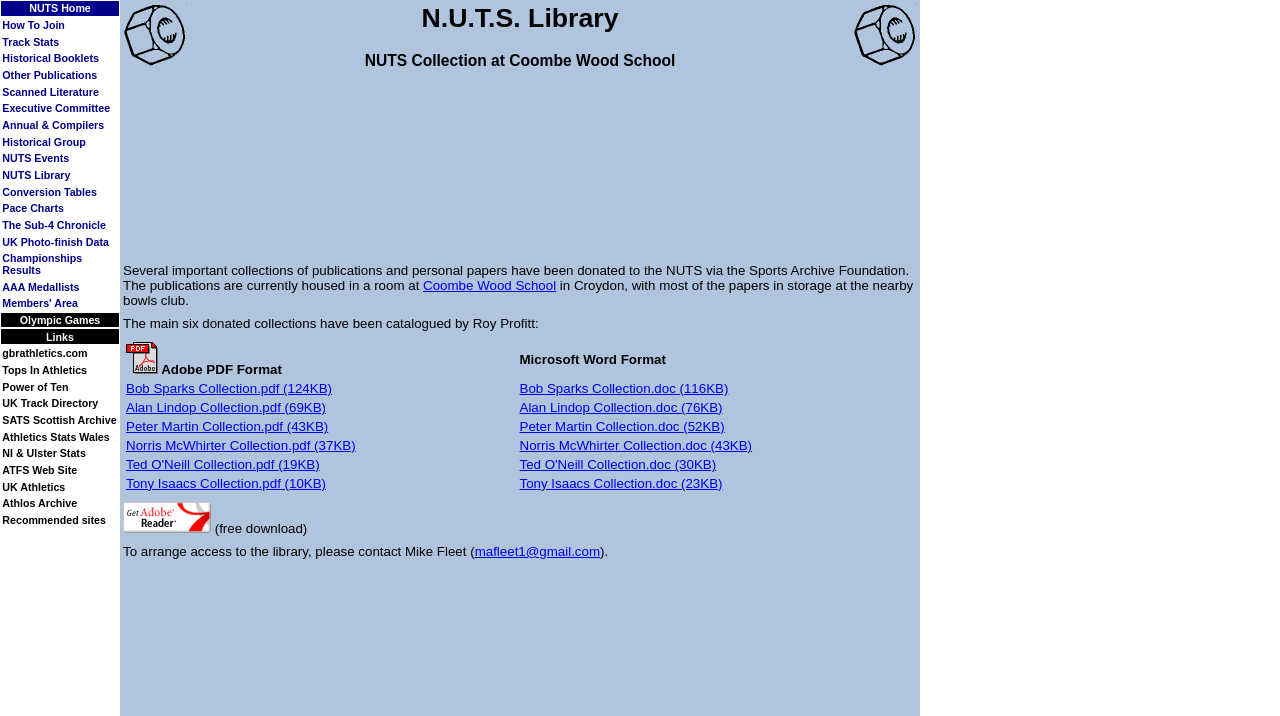Detail the webpage's structure and highlights in your description.

The webpage is titled "N.U.T.S. Library" and appears to be a collection of links to various athletics-related resources. The page is organized into a table with multiple rows, each containing a single link. There are 33 rows in total, each with a link to a different resource.

The links are arranged in a vertical column, with the first link "NUTS Home" at the top and the last link "Athletics Stats Wales" at the bottom. The links are evenly spaced, with a small gap between each row.

The links themselves are descriptive, with titles such as "How To Join", "Track Stats", "Historical Booklets", and "Olympic Games". They appear to be categorized into different sections, with some links related to NUTS-specific resources, while others are related to athletics statistics, publications, and events.

Overall, the webpage is a simple yet comprehensive collection of links to various athletics-related resources, organized in a clear and easy-to-navigate format.